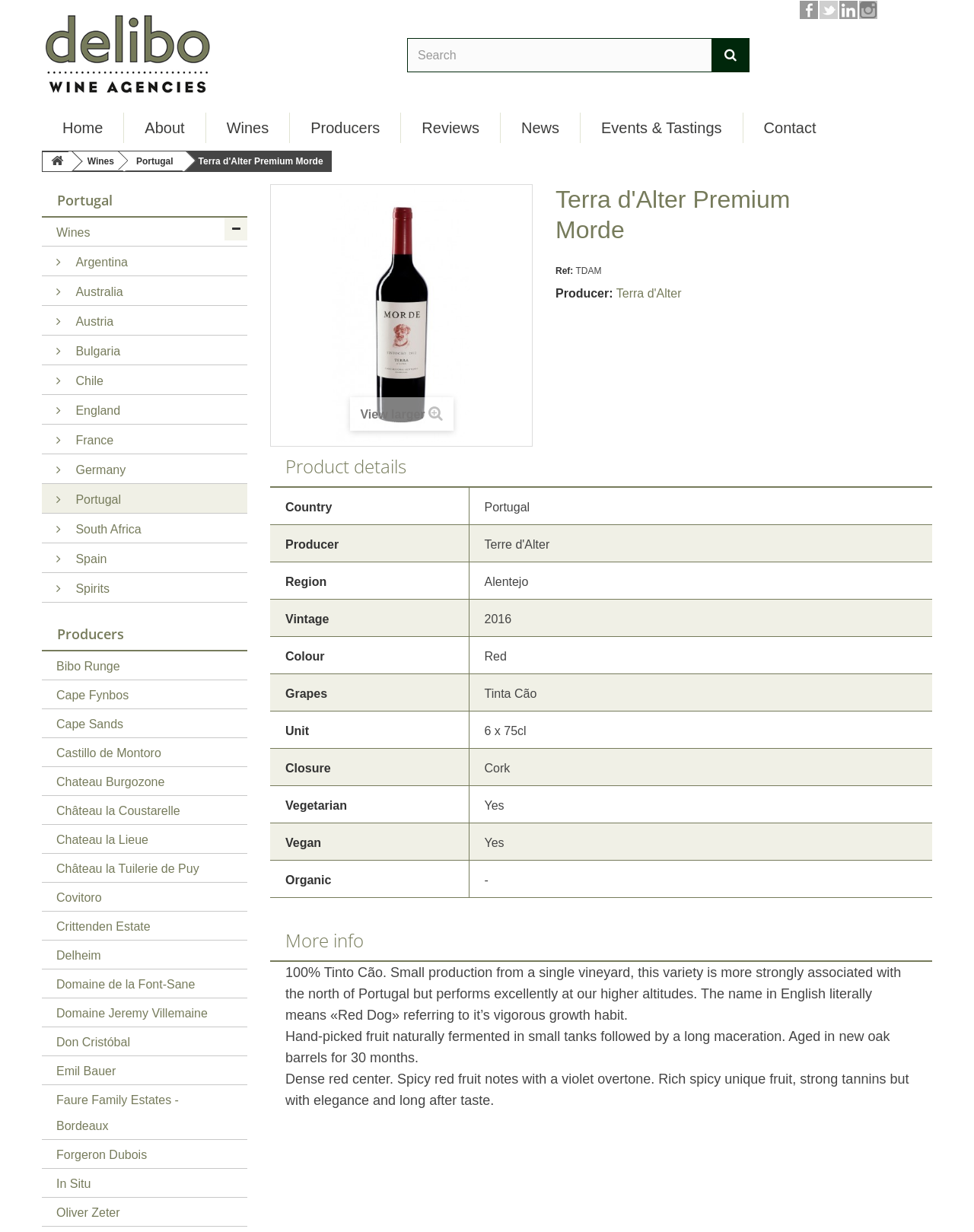Determine the bounding box coordinates in the format (top-left x, top-left y, bottom-right x, bottom-right y). Ensure all values are floating point numbers between 0 and 1. Identify the bounding box of the UI element described by: Château la Tuilerie de Puy

[0.043, 0.693, 0.254, 0.716]